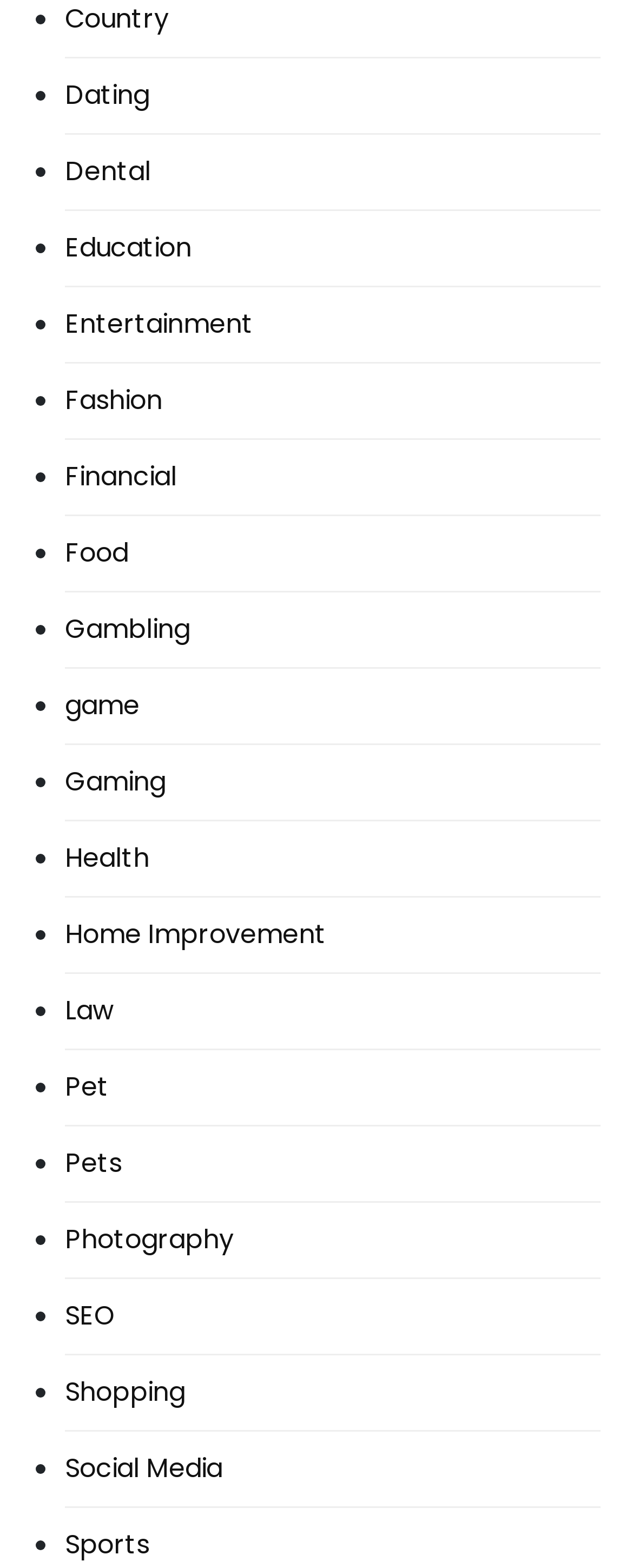Given the content of the image, can you provide a detailed answer to the question?
Are there more categories related to 'Pets'?

I found two categories related to 'Pets': 'Pet' and 'Pets', which suggests that there are more categories related to this topic.